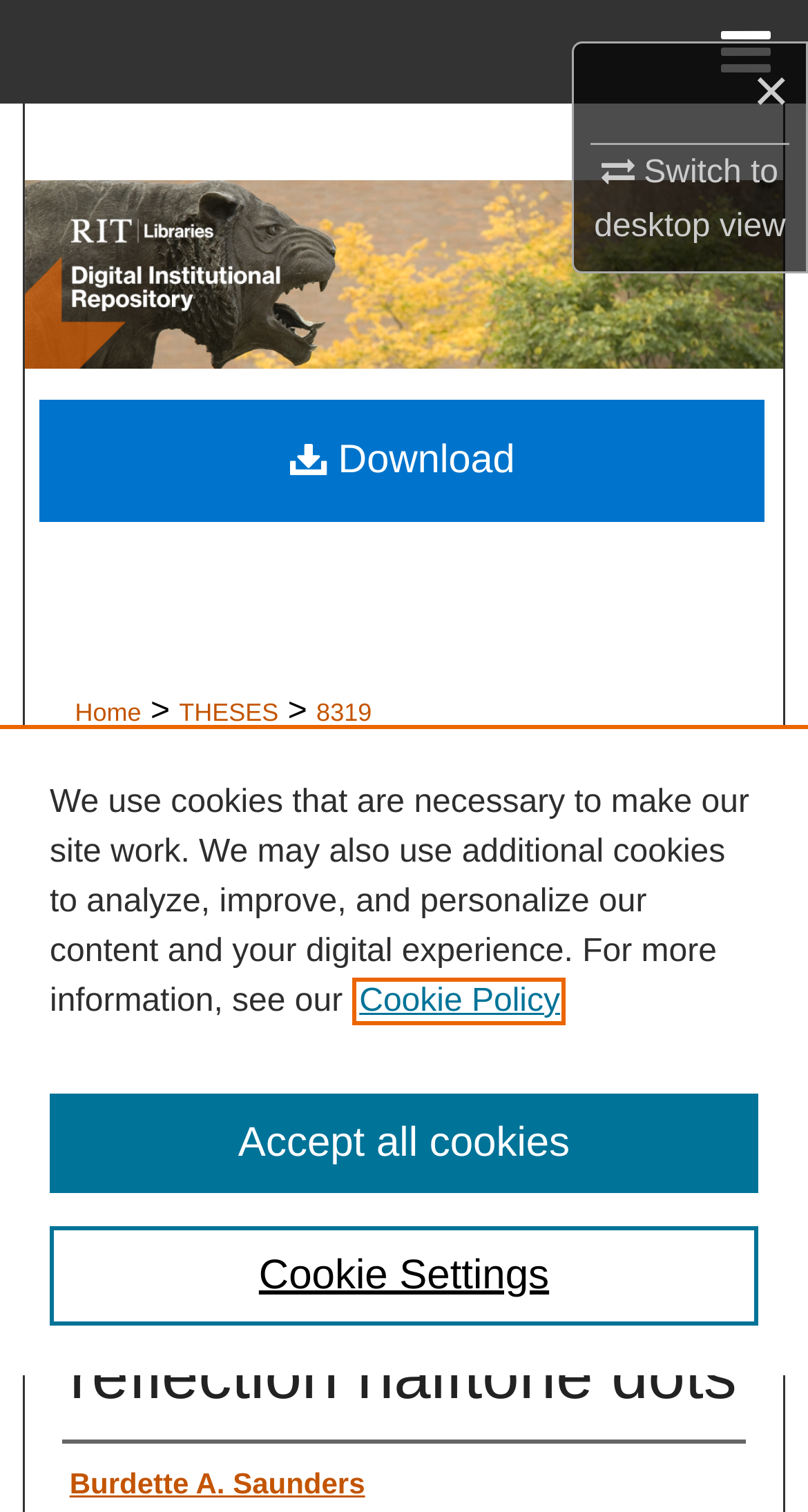What is the title of the thesis?
Answer the question in a detailed and comprehensive manner.

I found the answer by looking at the main title of the webpage, which is located at the top of the page. The title is a link and it describes the topic of the thesis.